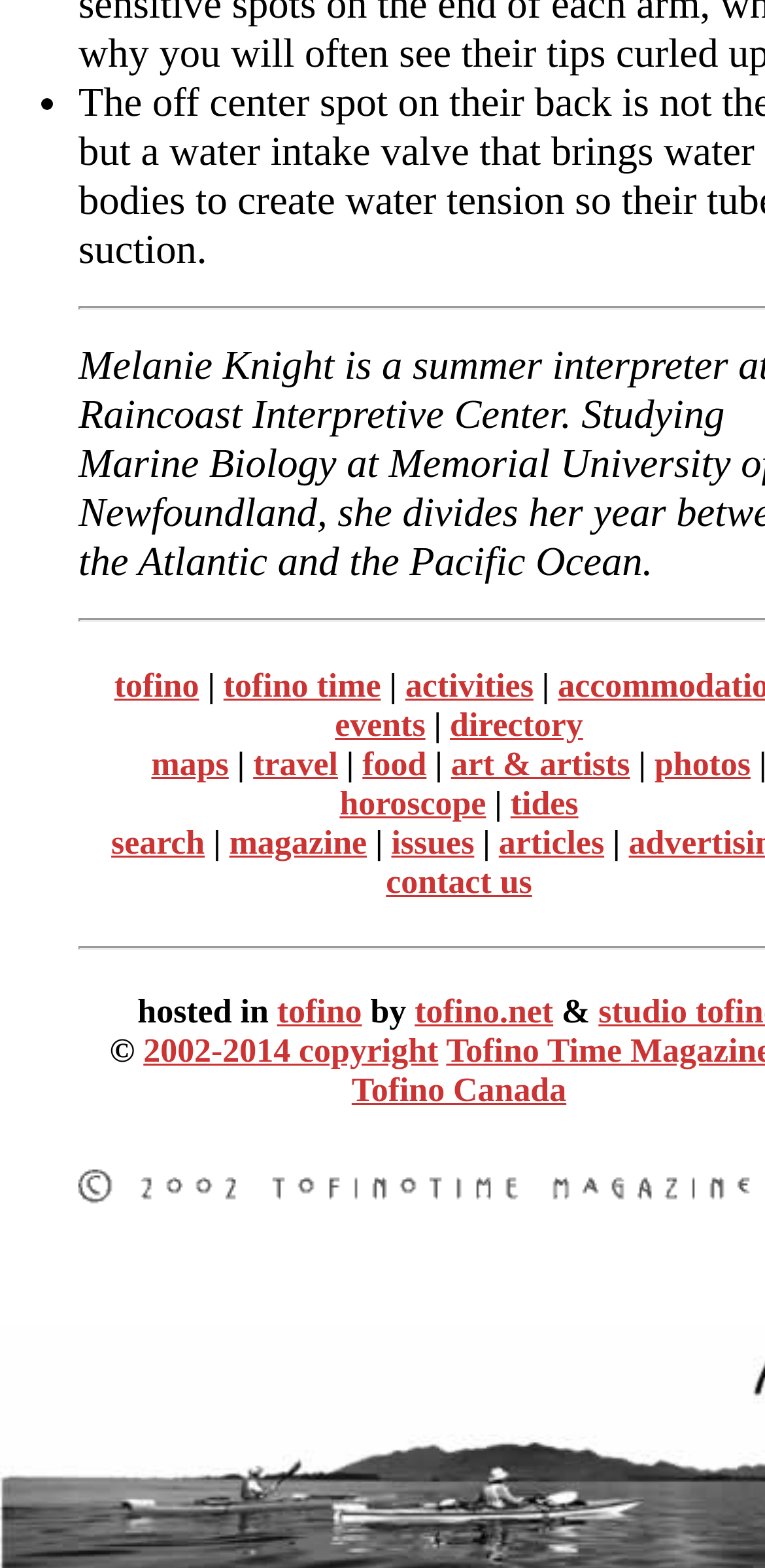Pinpoint the bounding box coordinates of the element you need to click to execute the following instruction: "check events". The bounding box should be represented by four float numbers between 0 and 1, in the format [left, top, right, bottom].

[0.438, 0.45, 0.556, 0.474]